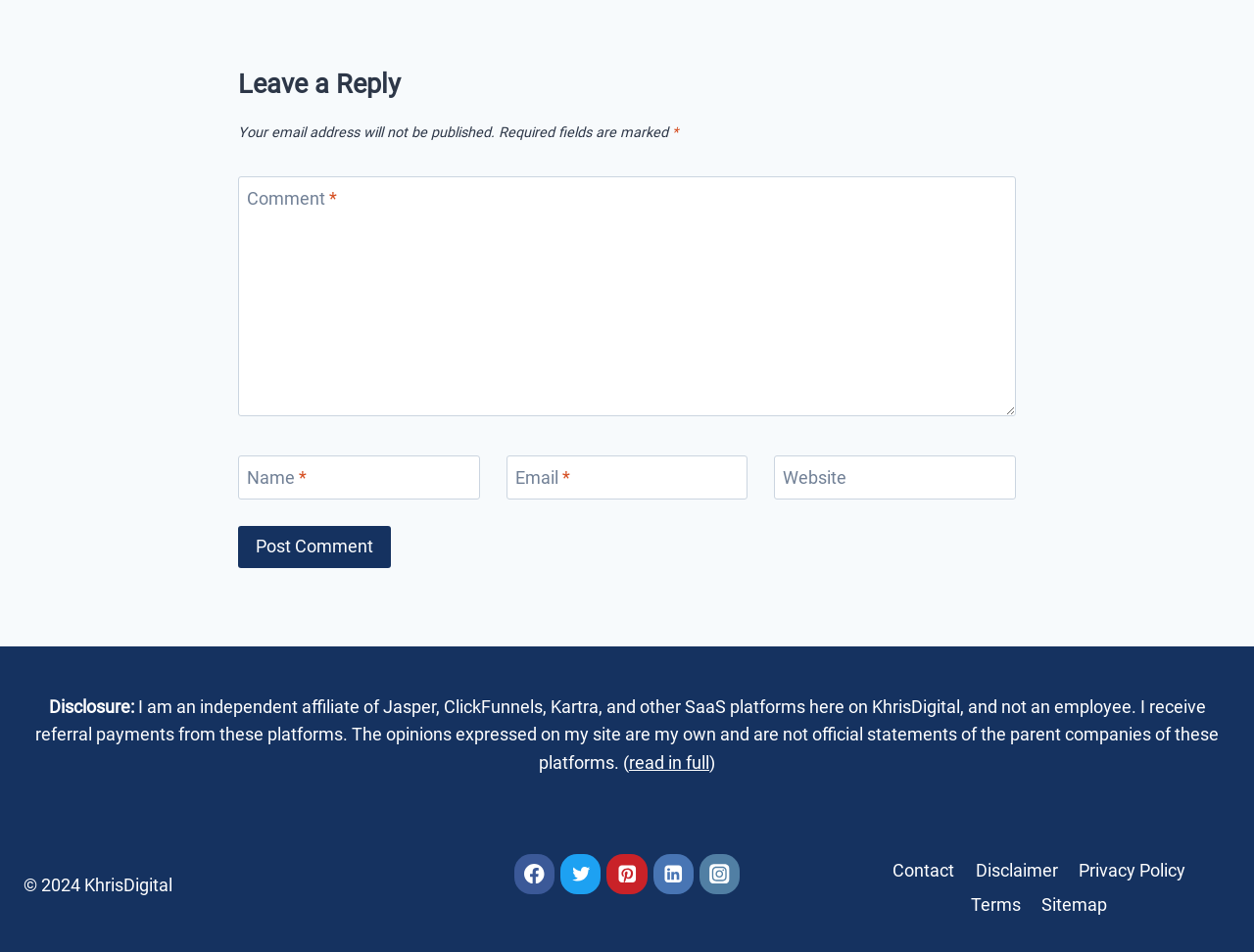Using the element description Pinterest, predict the bounding box coordinates for the UI element. Provide the coordinates in (top-left x, top-left y, bottom-right x, bottom-right y) format with values ranging from 0 to 1.

[0.484, 0.897, 0.516, 0.939]